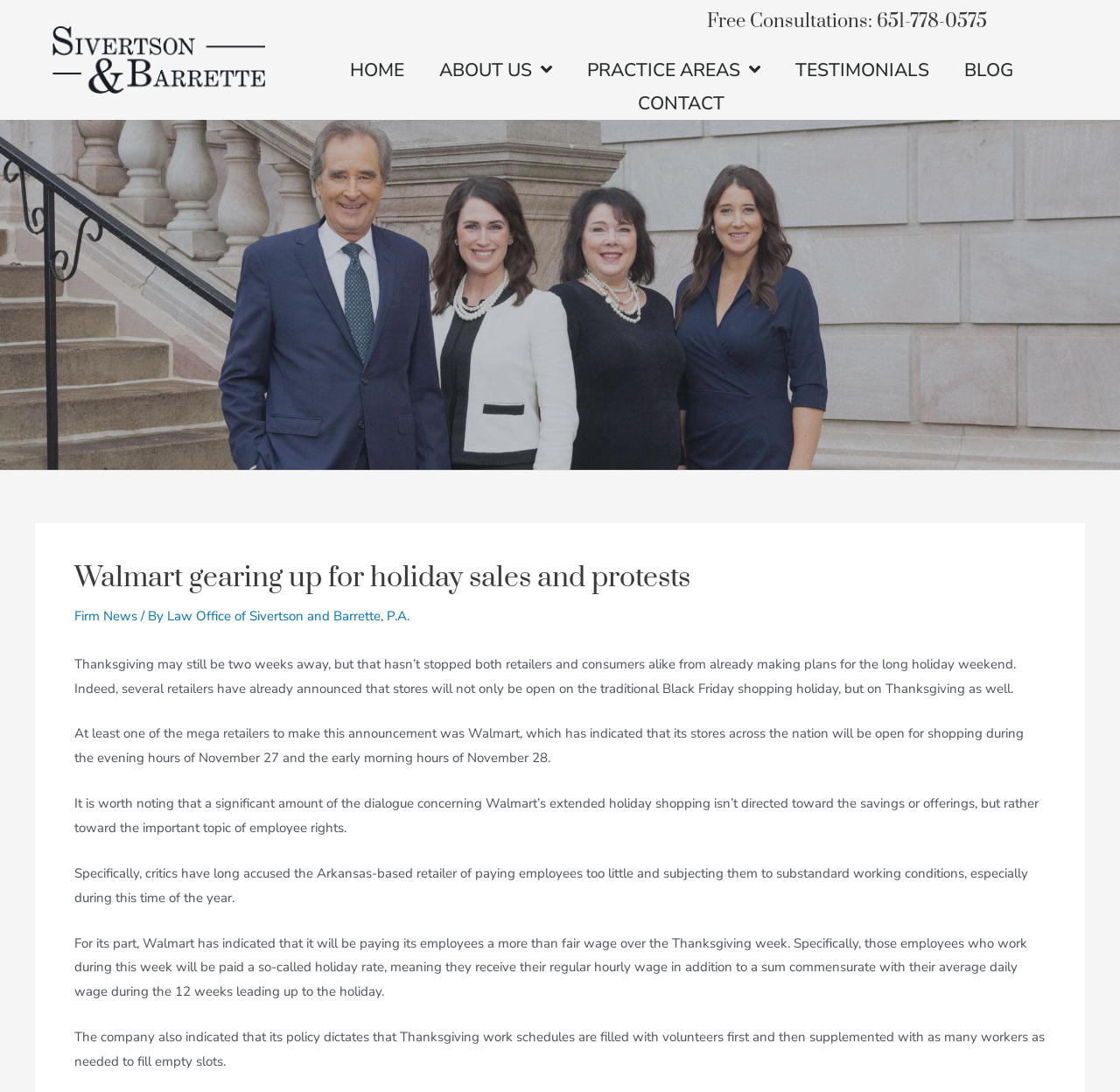Please determine the bounding box coordinates of the element's region to click in order to carry out the following instruction: "Click the 'PRACTICE AREAS' link". The coordinates should be four float numbers between 0 and 1, i.e., [left, top, right, bottom].

[0.509, 0.048, 0.694, 0.079]